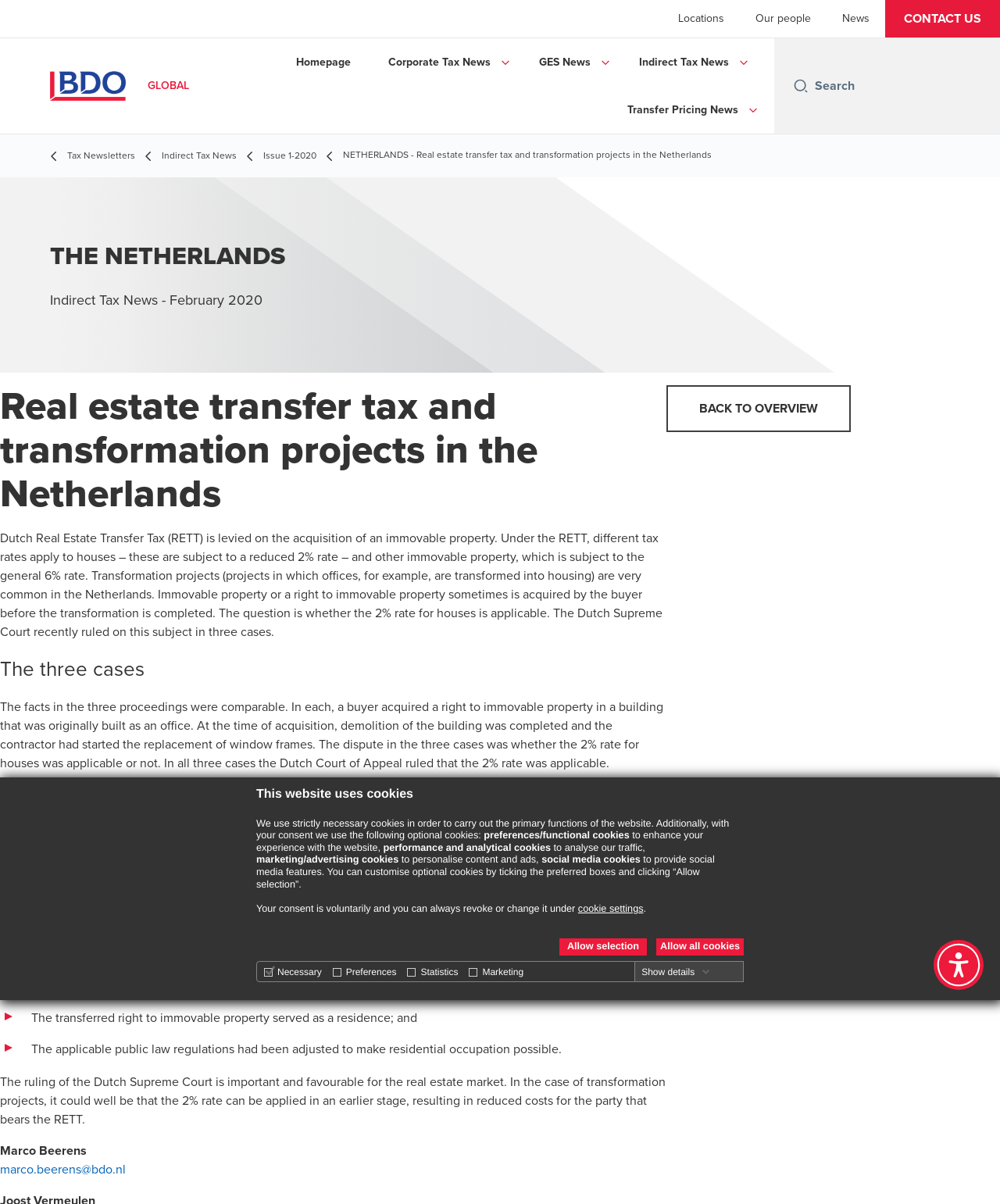What is the purpose of the renovation activities?
Analyze the image and deliver a detailed answer to the question.

According to the Dutch Supreme Court, the renovation activities are necessary for the creation of a house, and if the immovable property can be restored to its original purpose at the time of acquisition with no more than limited adjustments, the 2% rate does not apply.